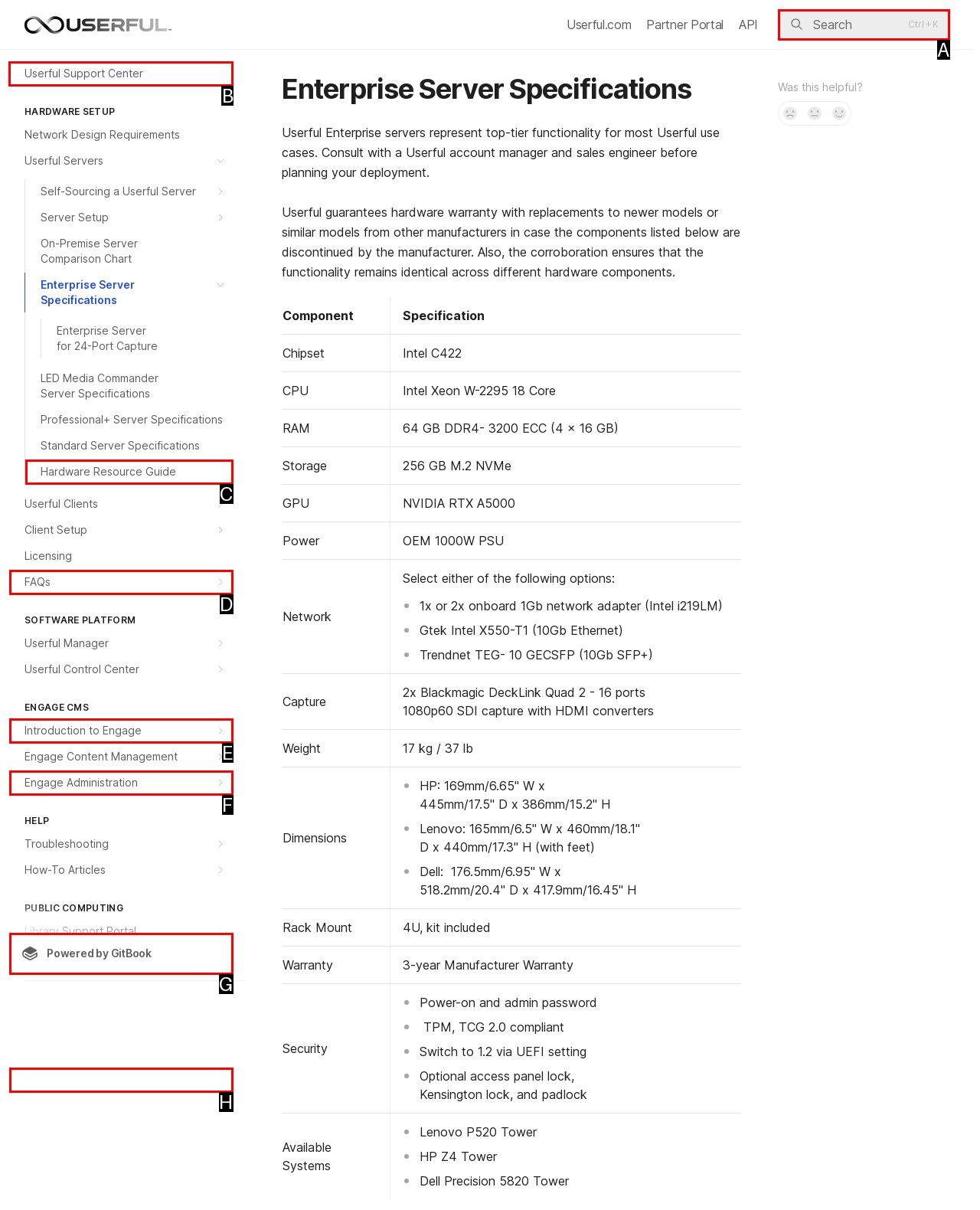Select the HTML element that should be clicked to accomplish the task: Go to the 'Userful Support Center' Reply with the corresponding letter of the option.

B